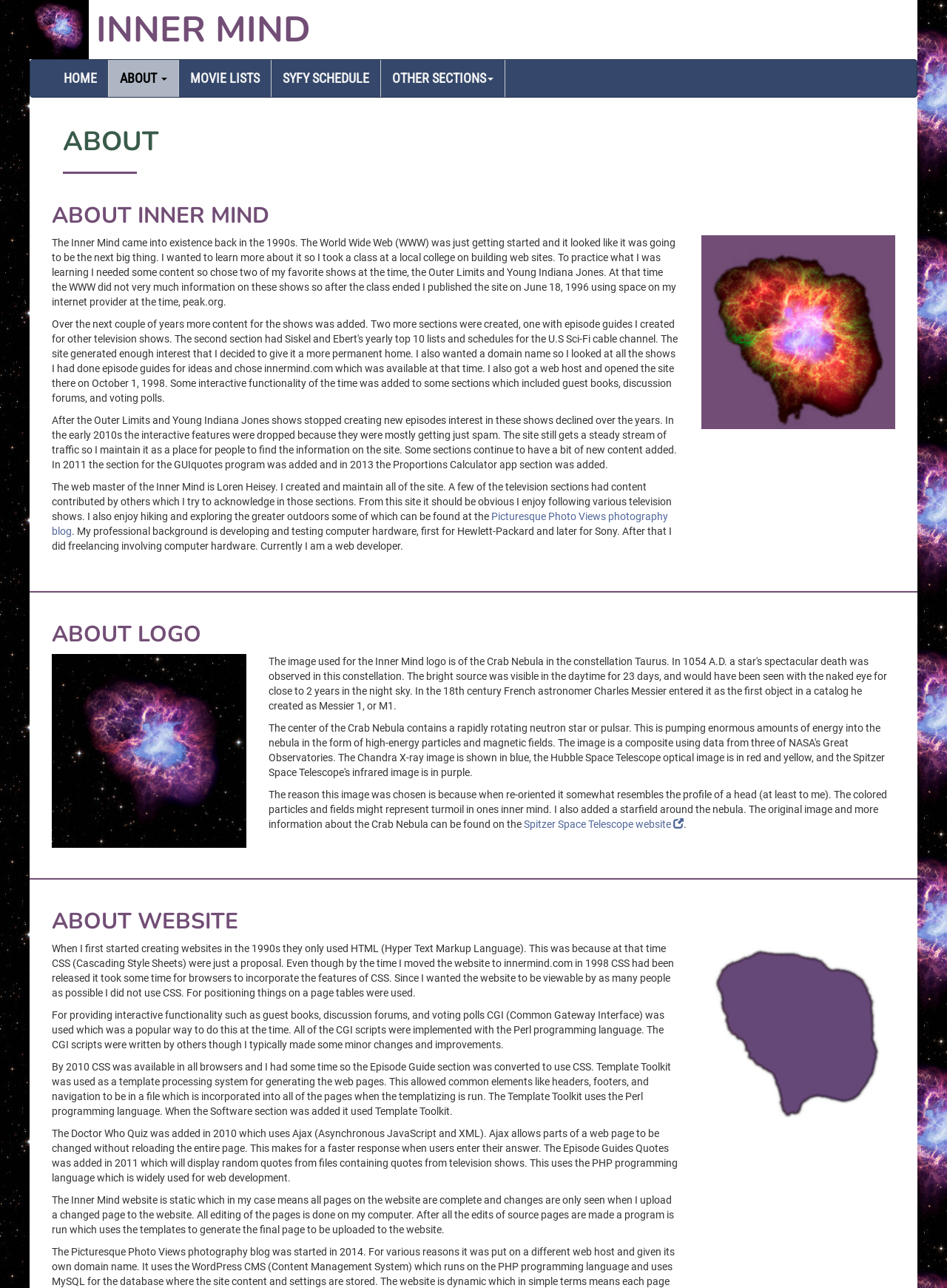What is the purpose of the website?
Please use the image to provide a one-word or short phrase answer.

To provide information on TV shows